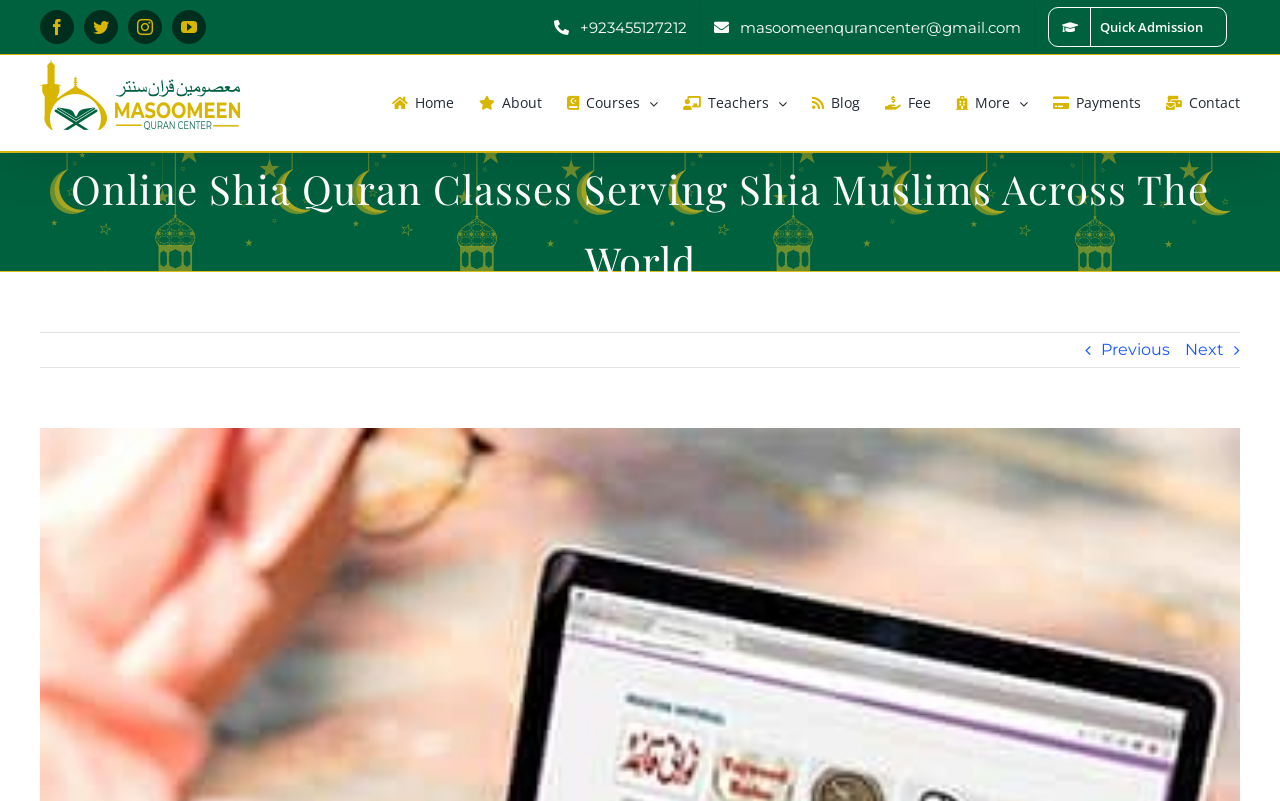Please locate the bounding box coordinates of the element that should be clicked to achieve the given instruction: "View Courses".

[0.443, 0.069, 0.514, 0.189]